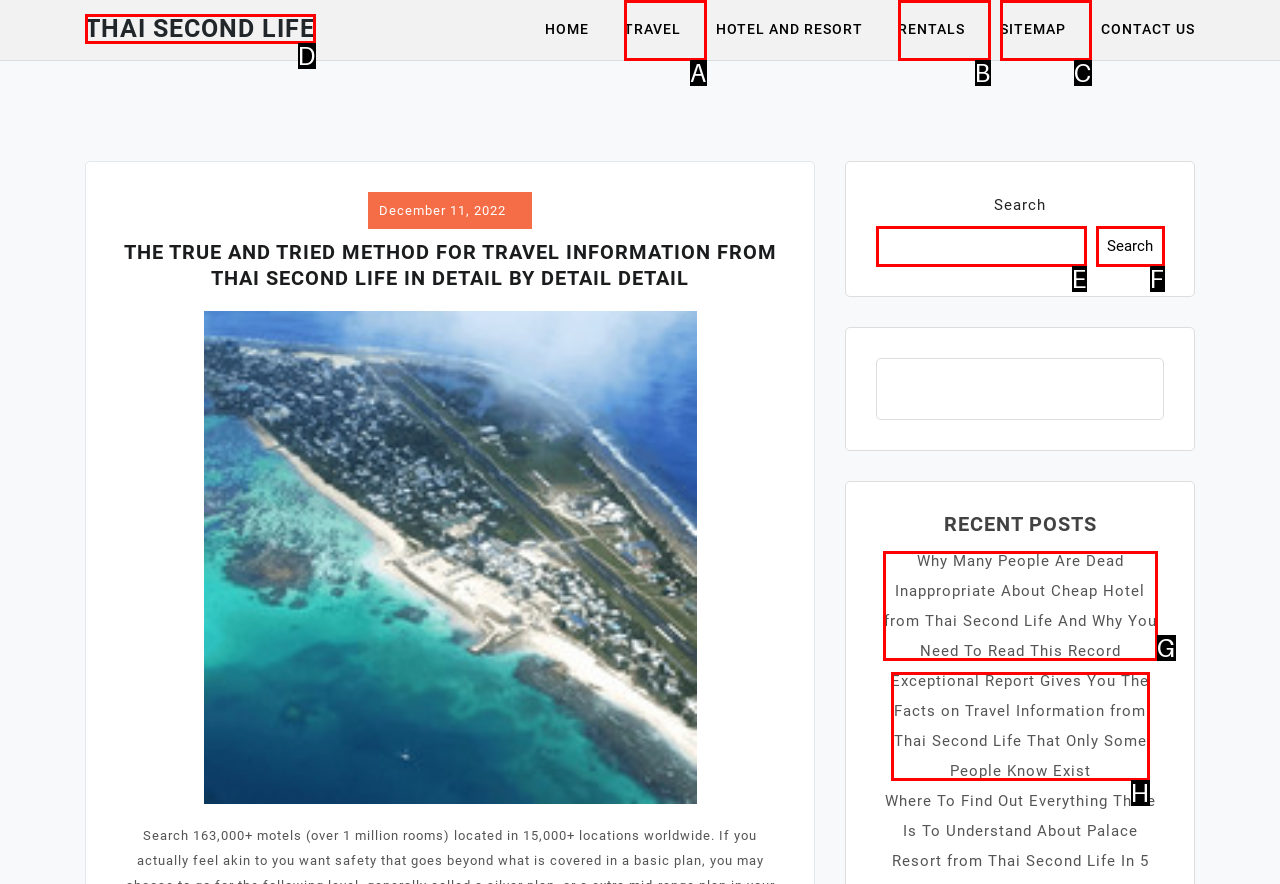From the available options, which lettered element should I click to complete this task: Read the recent post about cheap hotels from Thai Second Life?

G